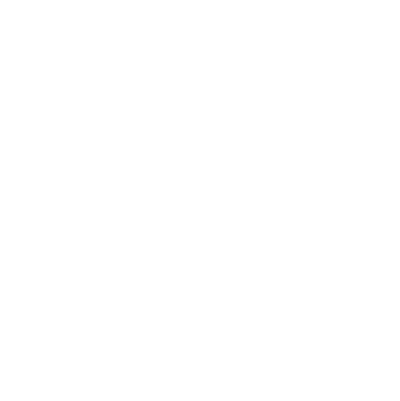Examine the image carefully and respond to the question with a detailed answer: 
What is RDS's commitment to its customers and the environment?

The invitation to contact RDS for more information emphasizes their commitment to providing high-quality radiation detection technologies that ensure safety for both customers and the environment, highlighting their dedication to safety and environmental responsibility.